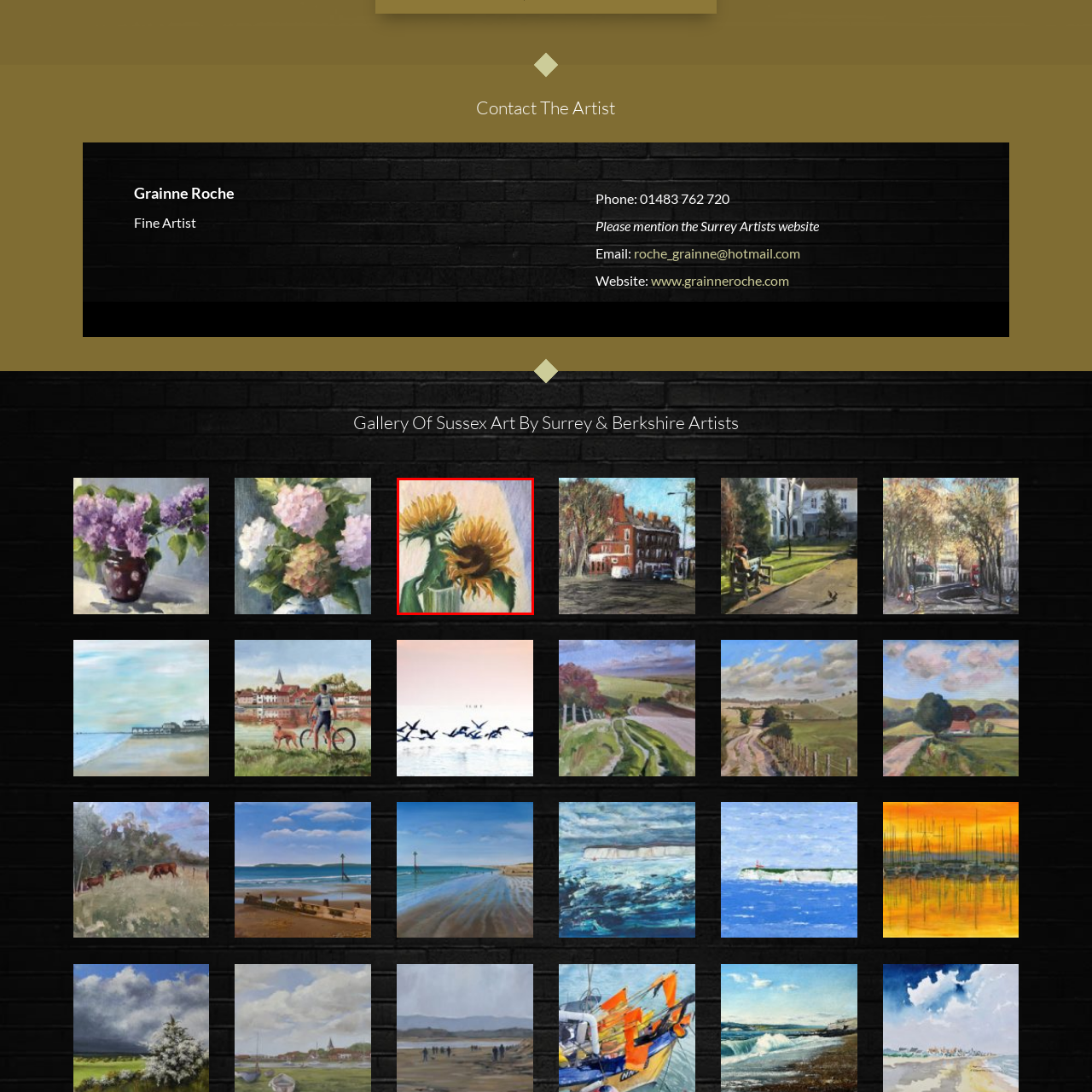Analyze the picture within the red frame, What type of artists are featured in the collection? 
Provide a one-word or one-phrase response.

Local Surrey and Berkshire artists